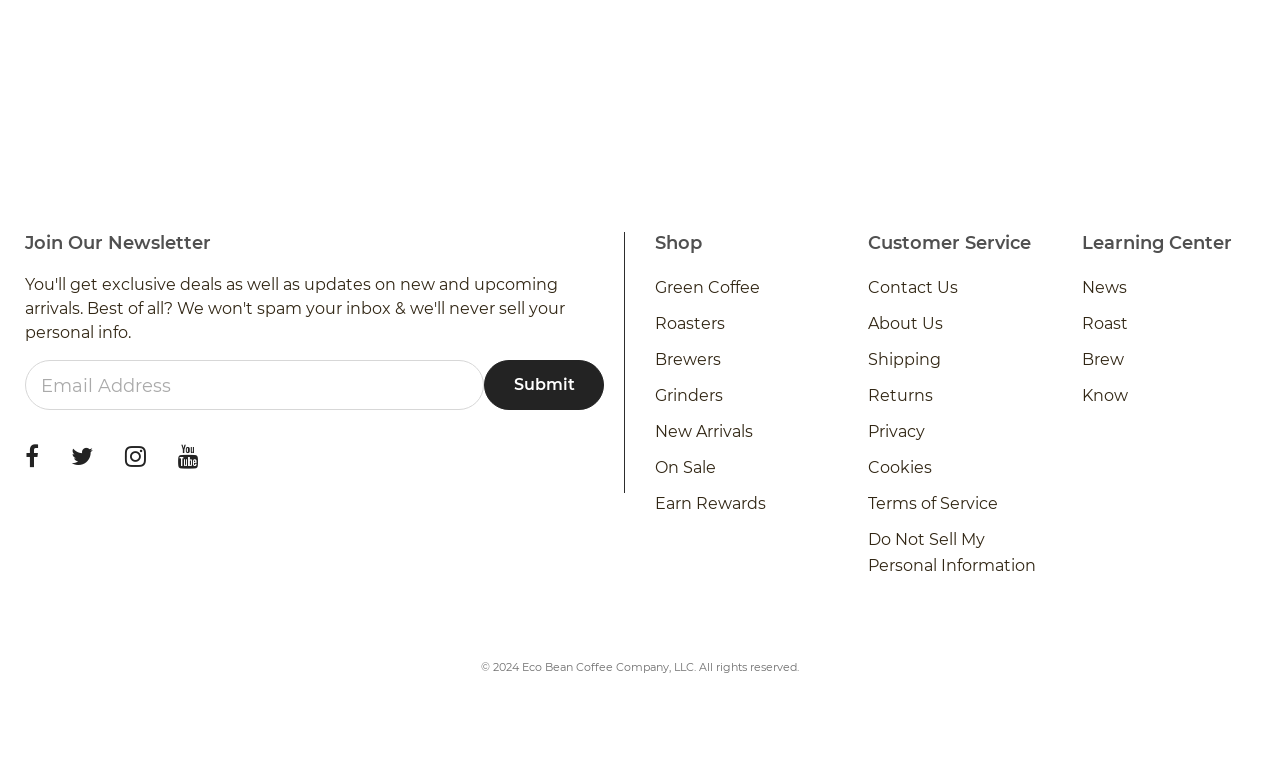Kindly determine the bounding box coordinates of the area that needs to be clicked to fulfill this instruction: "Shop Green Coffee".

[0.512, 0.357, 0.594, 0.396]